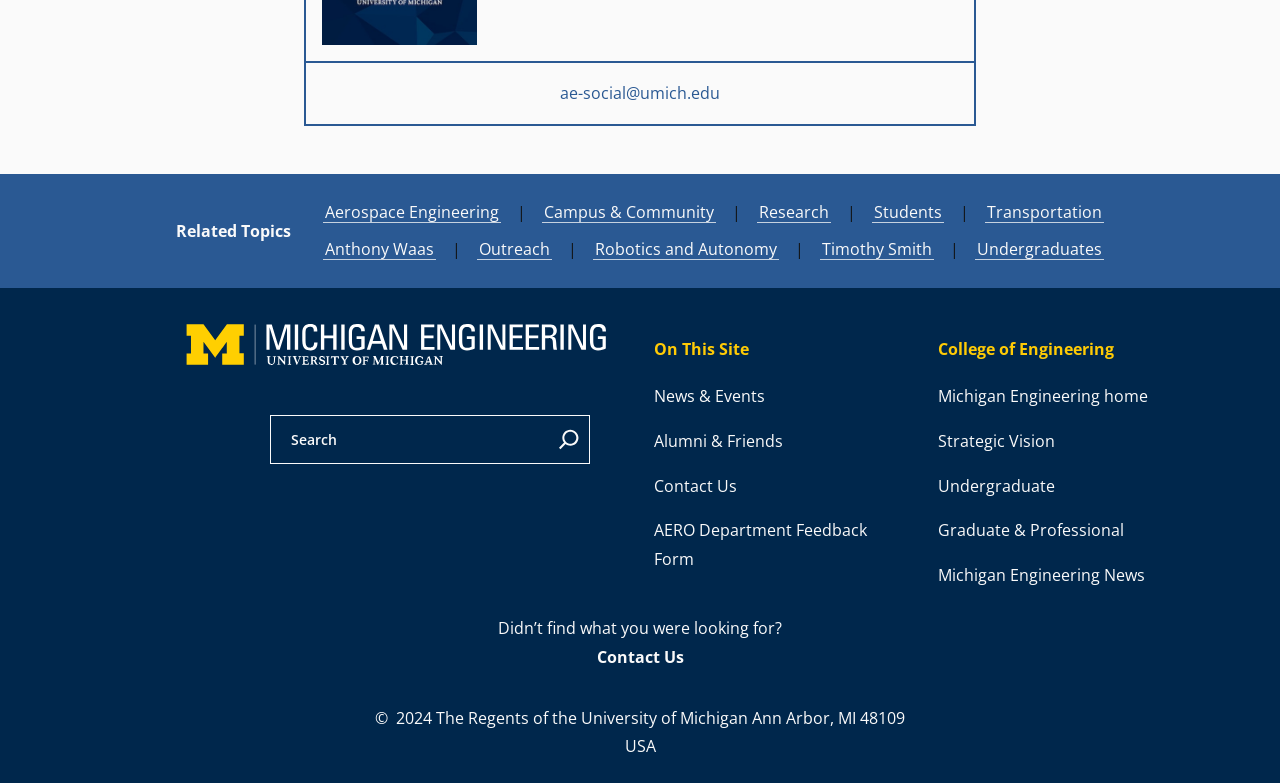Please identify the bounding box coordinates of the area that needs to be clicked to fulfill the following instruction: "Go to Michigan Engineering home."

[0.733, 0.478, 0.897, 0.535]